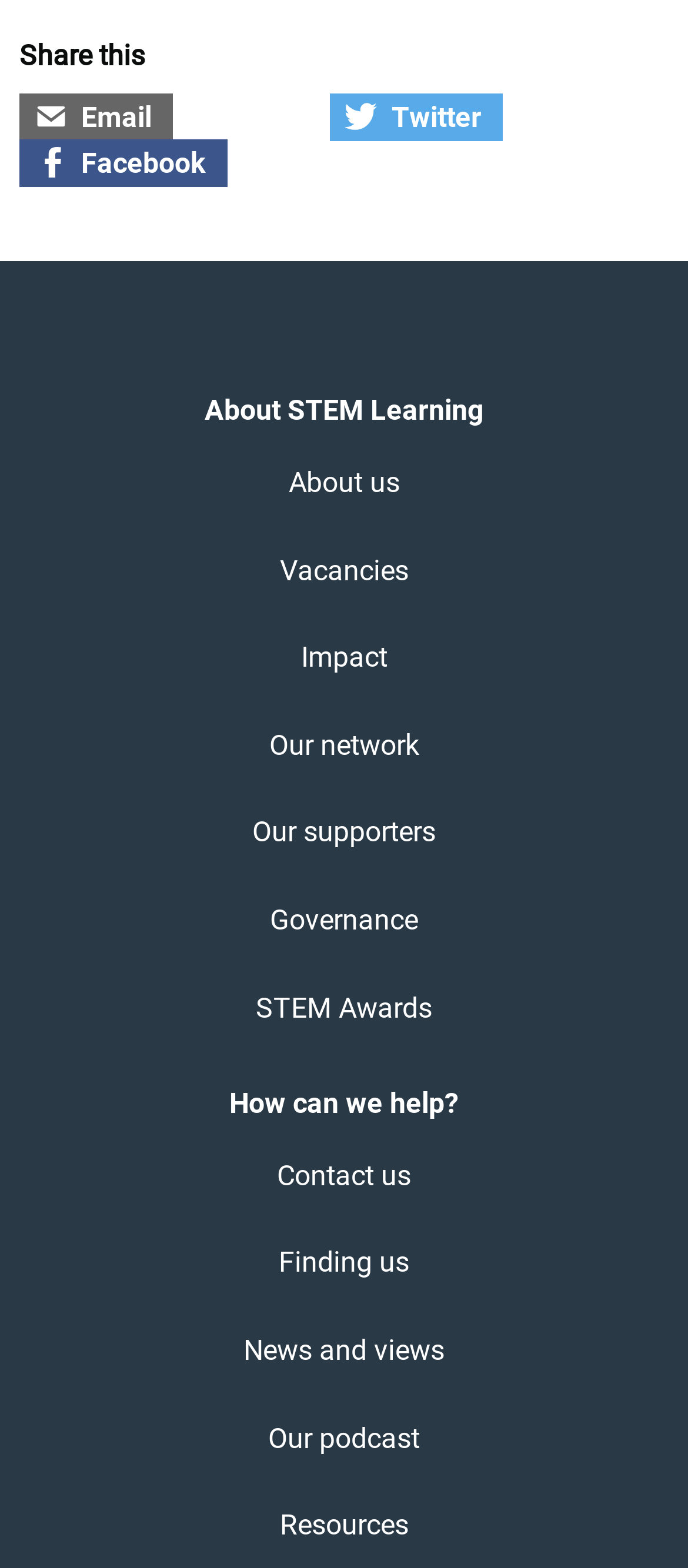Point out the bounding box coordinates of the section to click in order to follow this instruction: "Explore Resources".

[0.406, 0.962, 0.594, 0.983]